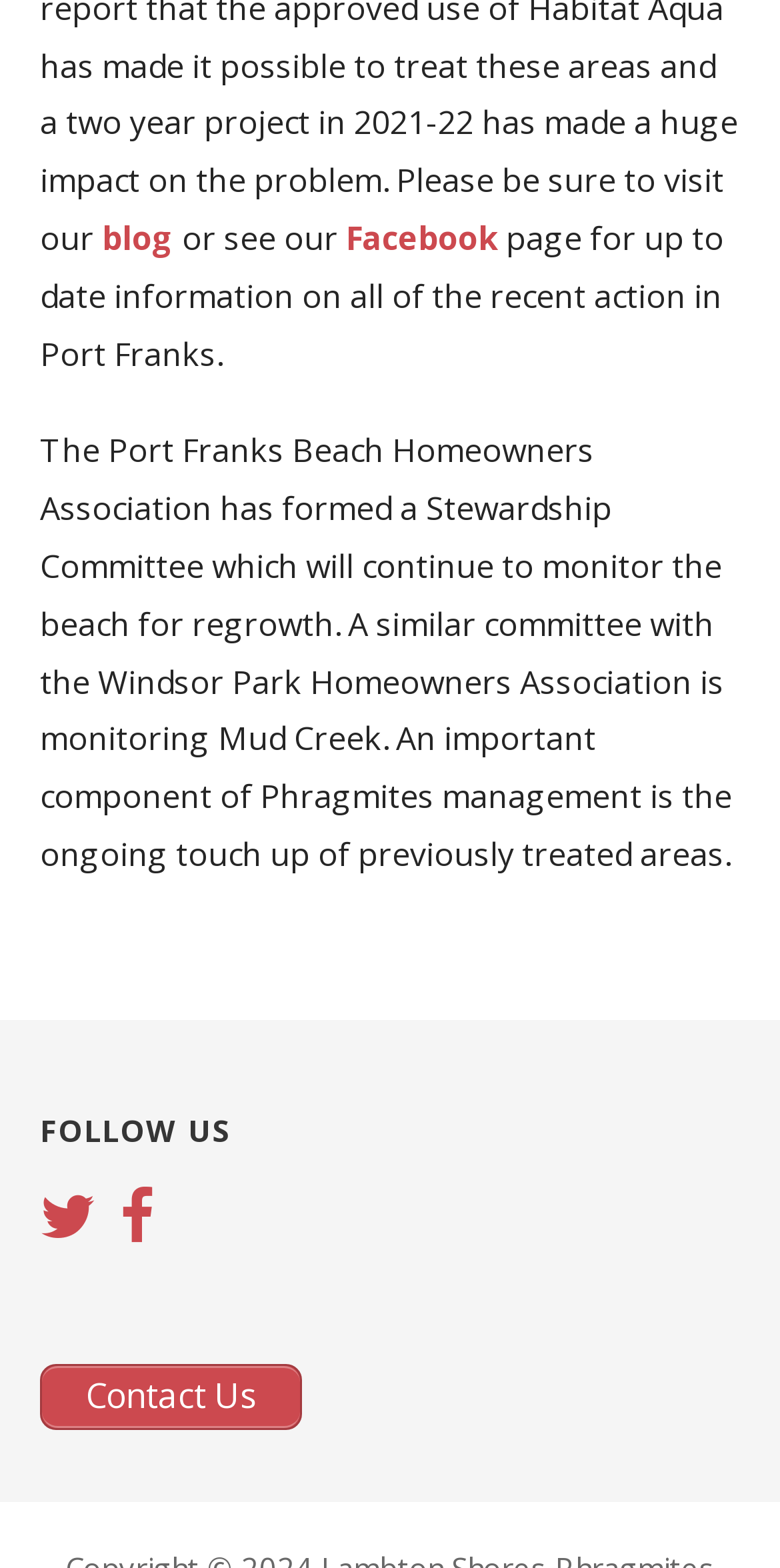What is the name of the beach mentioned?
Answer the question in as much detail as possible.

The name of the beach is mentioned in the static text element 'The Port Franks Beach Homeowners Association has formed a Stewardship Committee...' which is located at the top of the webpage.